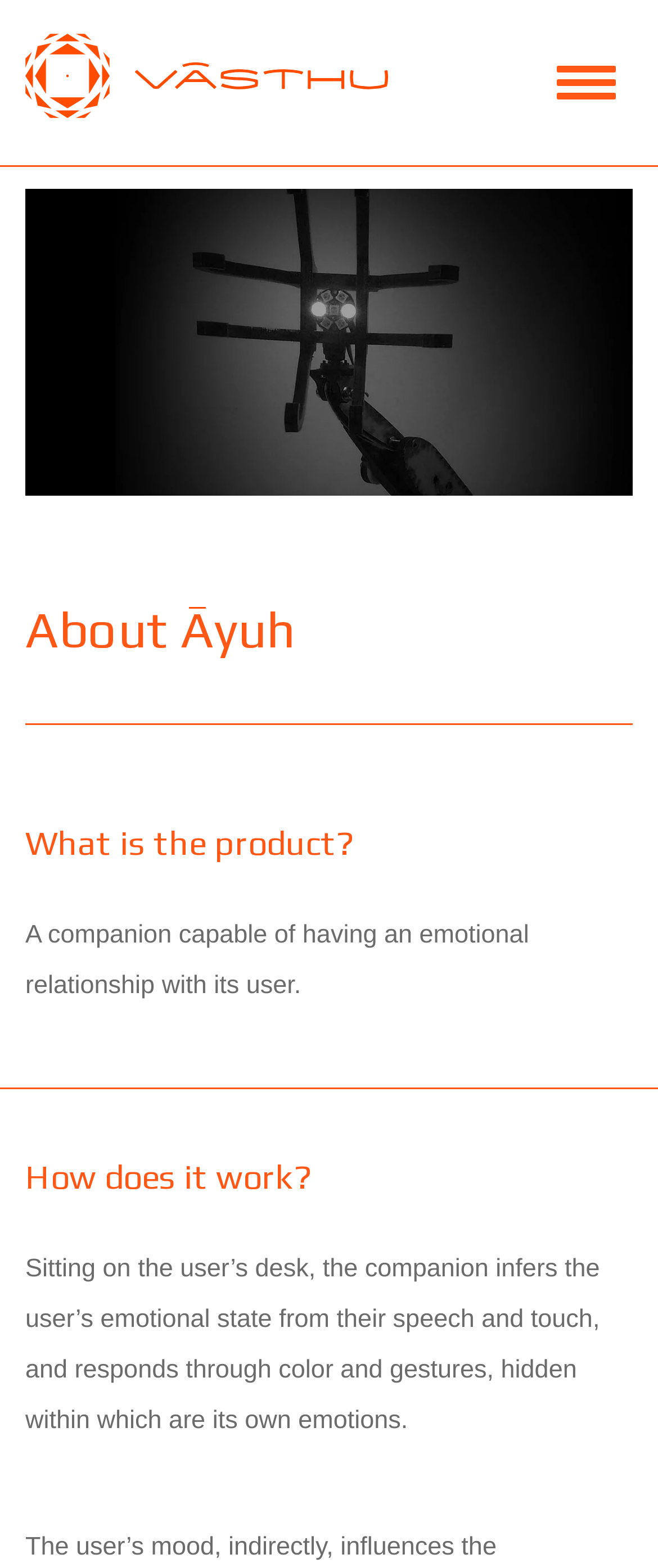Using details from the image, please answer the following question comprehensively:
What is the topic of the webpage?

The webpage appears to be about Ayuh, which is likely a product or service related to the companion mentioned on the webpage. The heading 'About Ayuh' and the description of the companion suggest that the webpage is providing information about Ayuh.